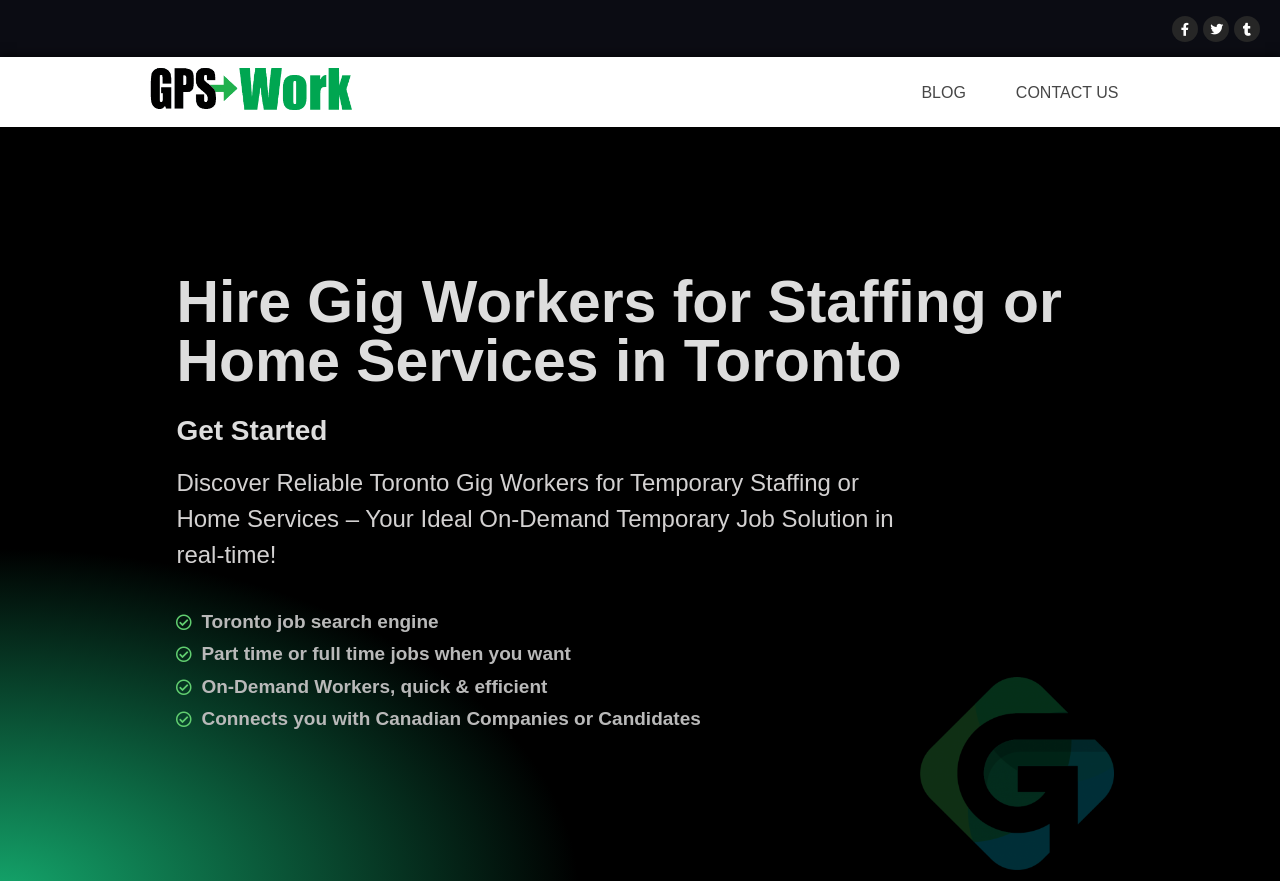Provide the bounding box coordinates of the HTML element described by the text: "Contact us".

[0.778, 0.083, 0.889, 0.128]